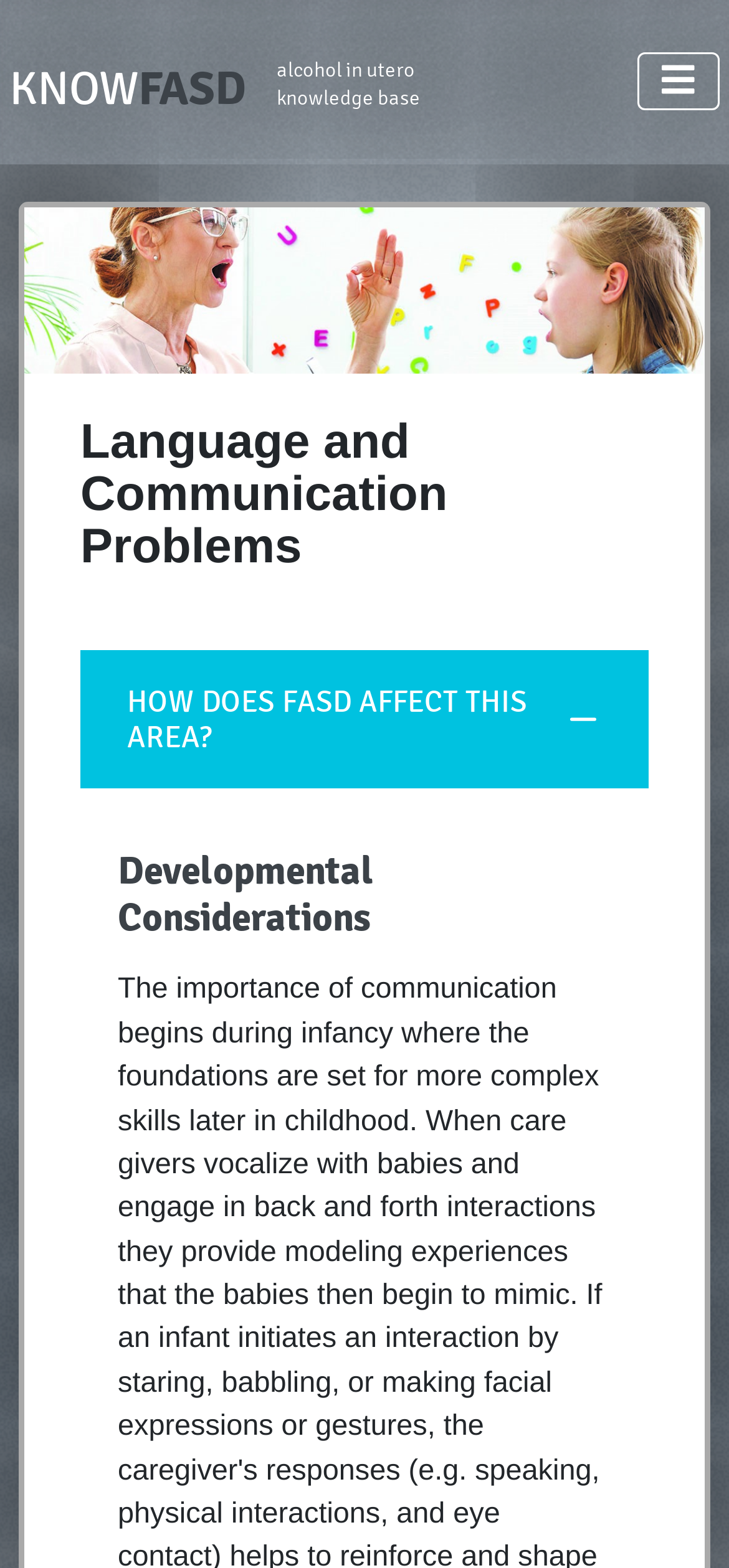Please analyze the image and give a detailed answer to the question:
What is the area affected by FASD?

The webpage is about 'Language and Communication Problems' and it asks 'HOW DOES FASD AFFECT THIS AREA?', so the area affected by FASD is Language and Communication.